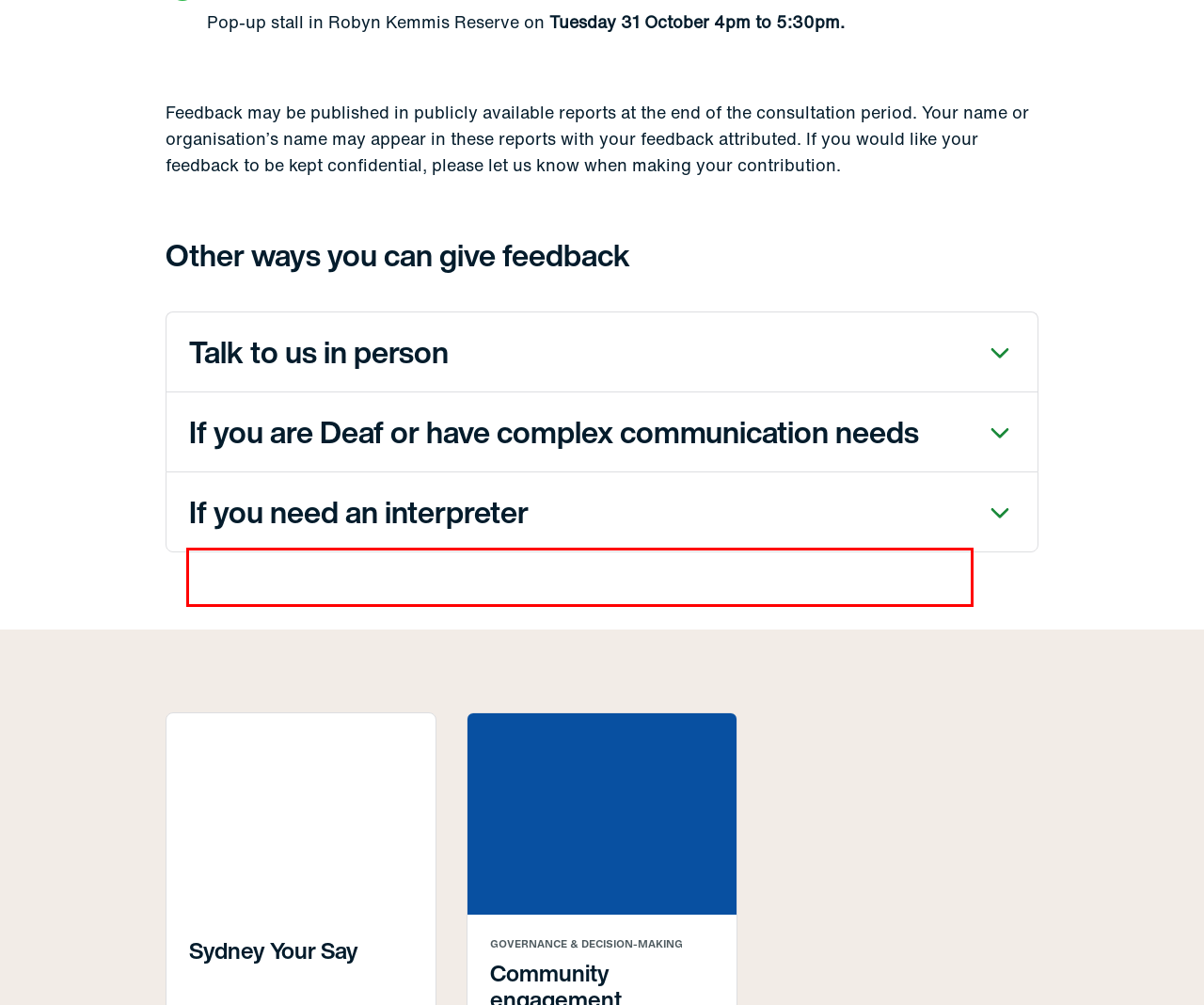Within the provided webpage screenshot, find the red rectangle bounding box and perform OCR to obtain the text content.

If you need an interpreter you can contact us through the Translating and Interpreting Service on 131 450. You will need to provide our phone number 02 9265 9333.